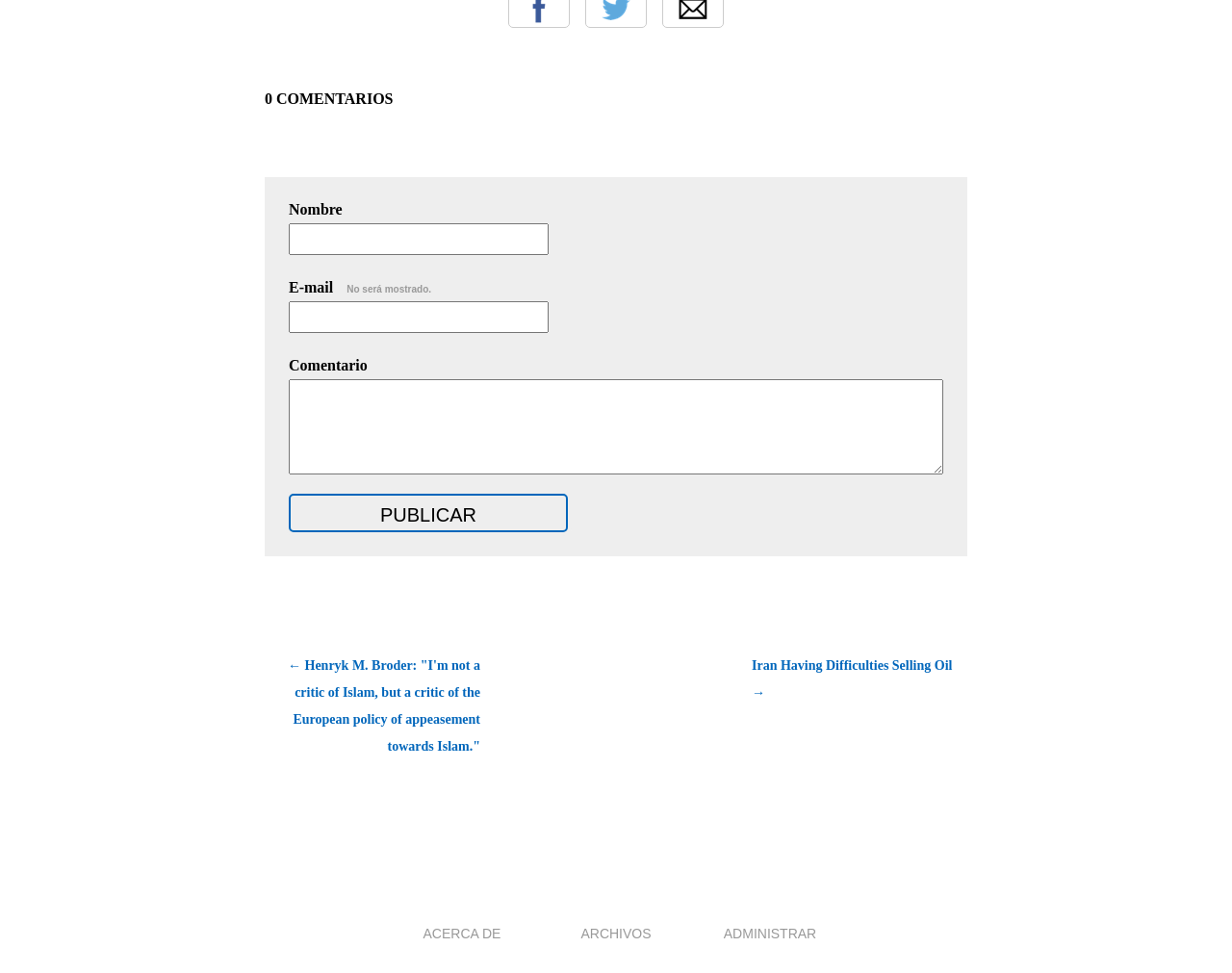Reply to the question with a single word or phrase:
How many textboxes are there?

3